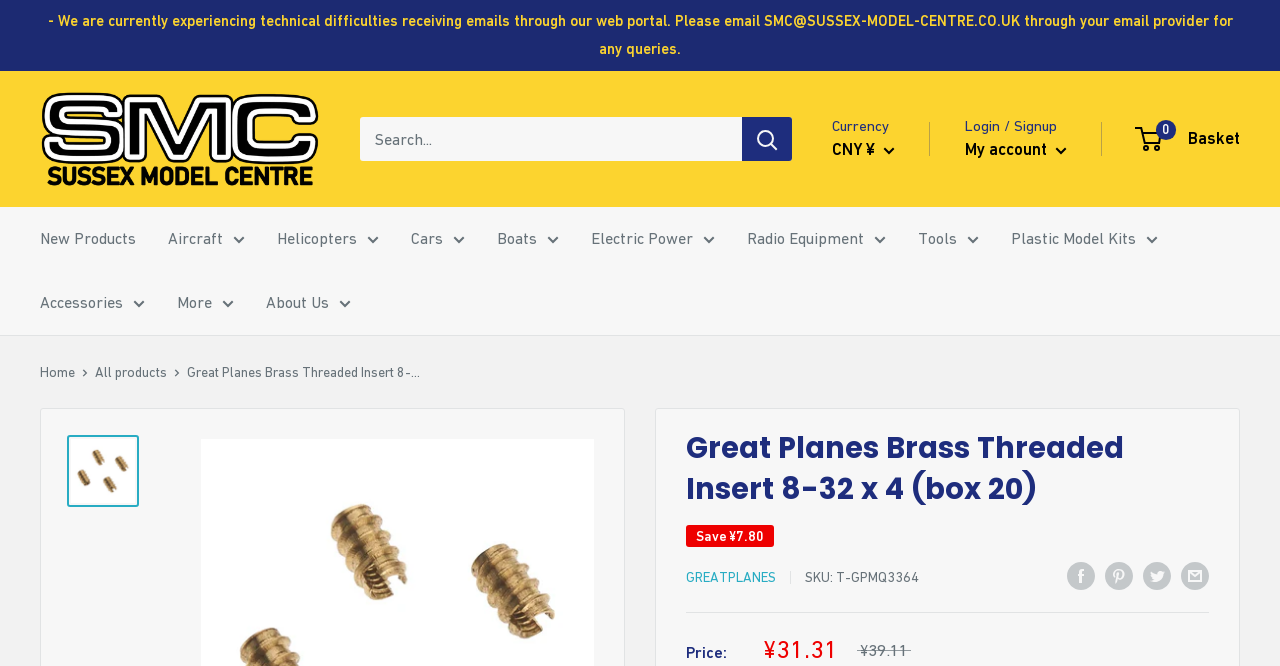Identify the bounding box coordinates of the element to click to follow this instruction: 'Search for products'. Ensure the coordinates are four float values between 0 and 1, provided as [left, top, right, bottom].

[0.281, 0.176, 0.619, 0.242]